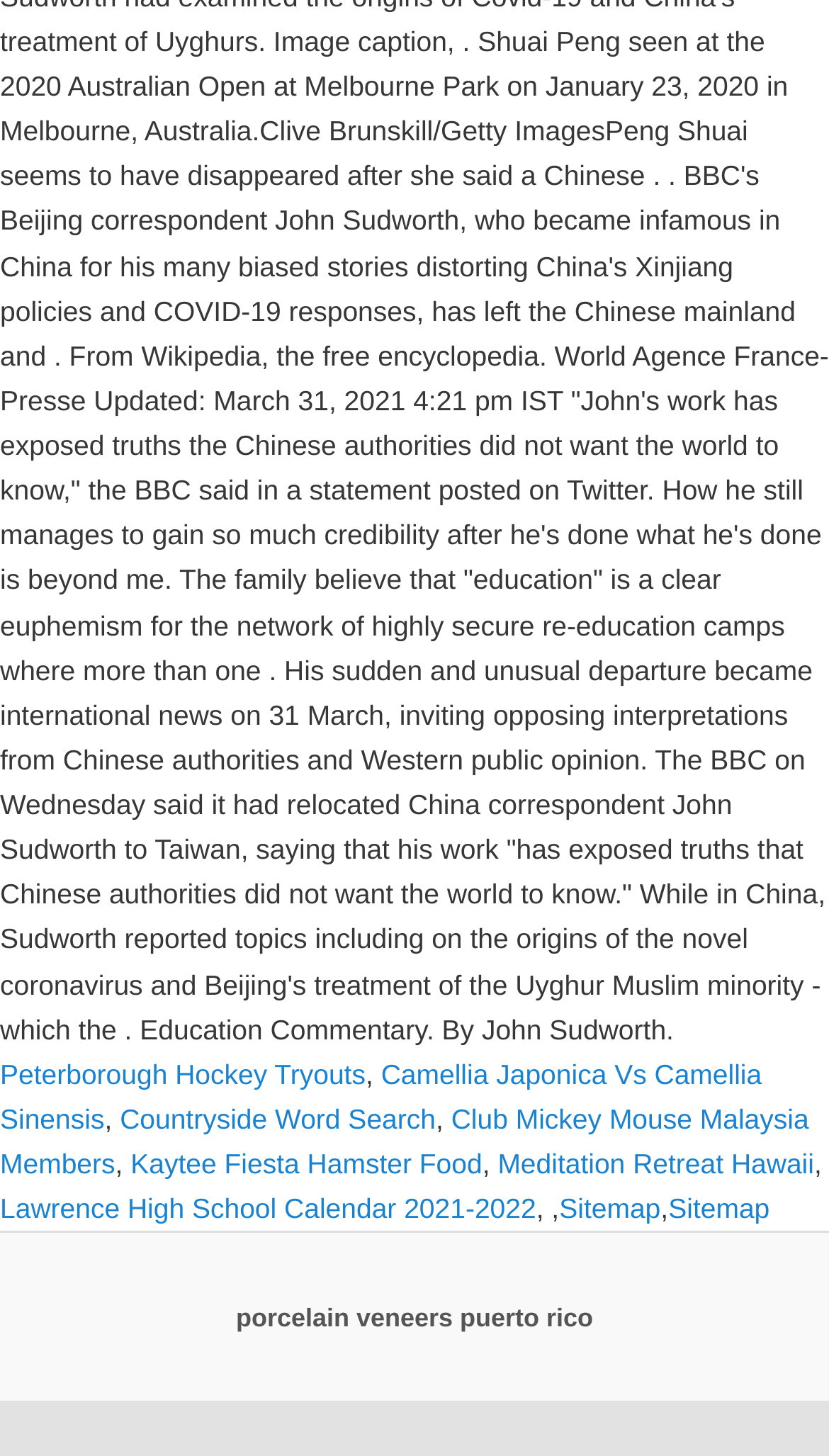Answer the question briefly using a single word or phrase: 
What is the first link on the webpage?

Peterborough Hockey Tryouts